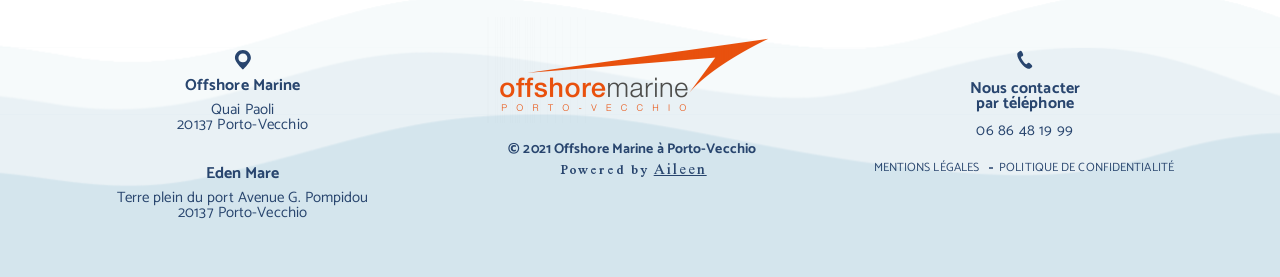Given the description of a UI element: "Politique de confidentialité", identify the bounding box coordinates of the matching element in the webpage screenshot.

[0.773, 0.567, 0.925, 0.643]